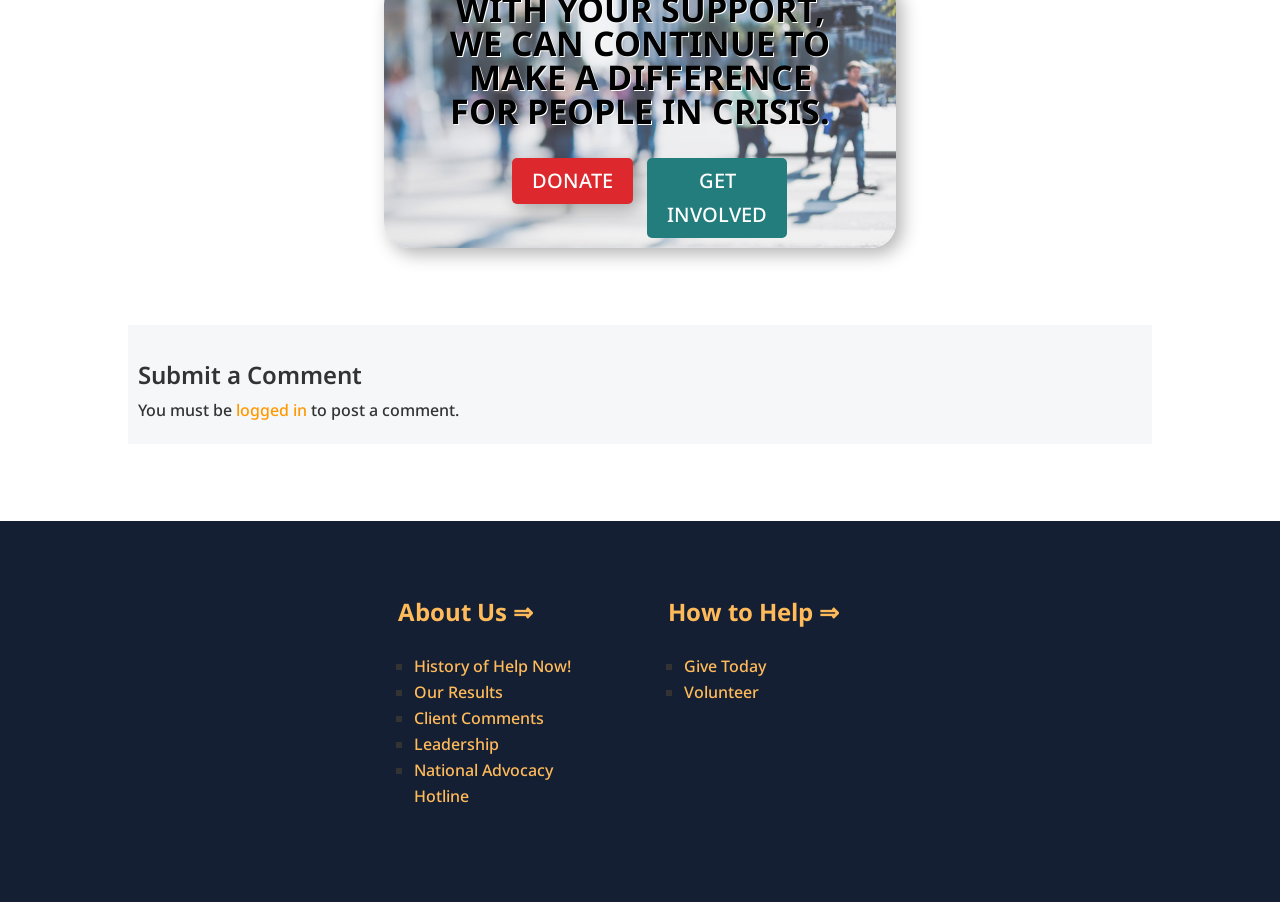Determine the bounding box coordinates of the UI element described by: "logged in".

[0.185, 0.442, 0.24, 0.466]